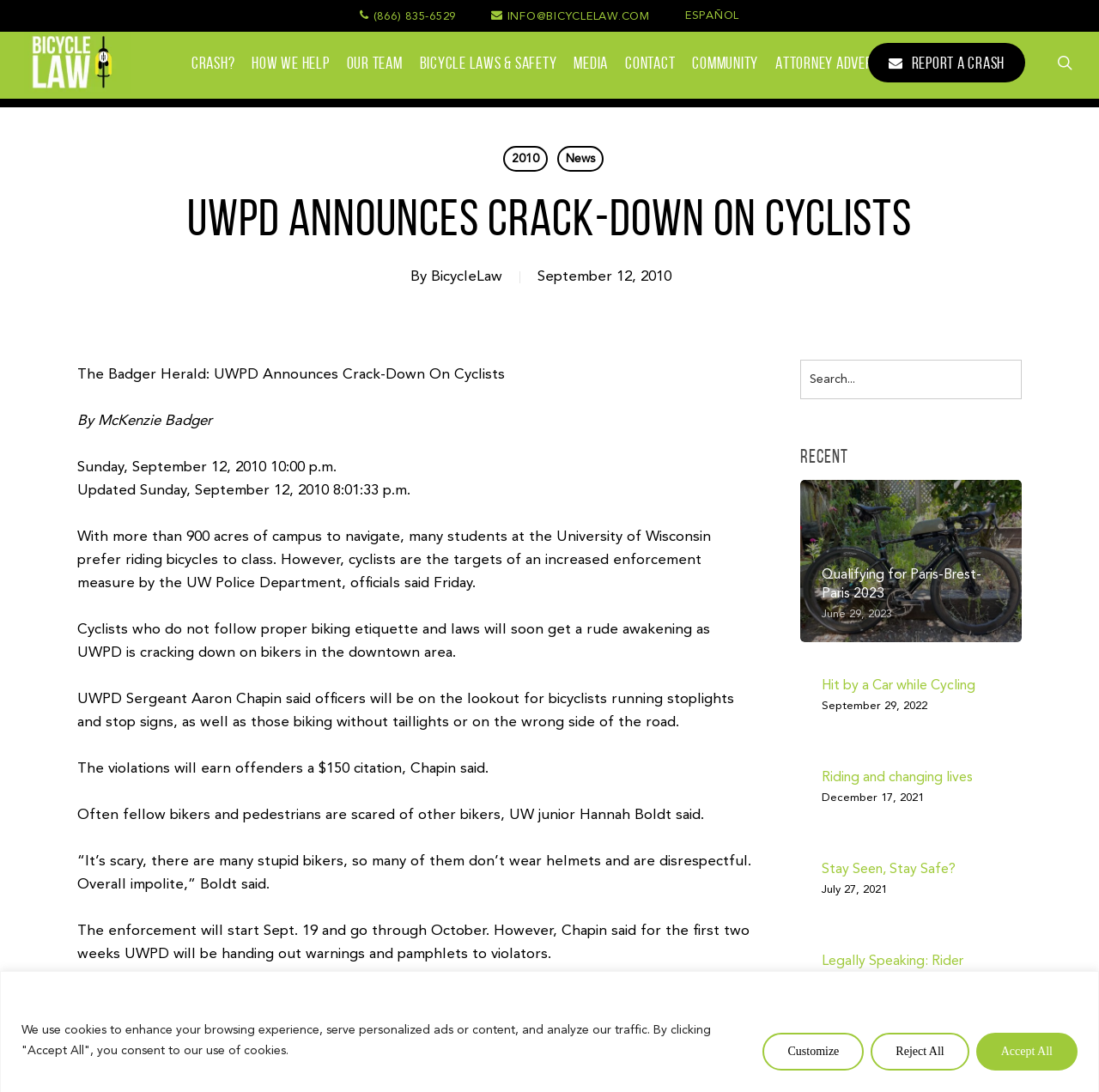Kindly determine the bounding box coordinates for the clickable area to achieve the given instruction: "Read the news about UWPD cracking down on cyclists".

[0.109, 0.157, 0.891, 0.242]